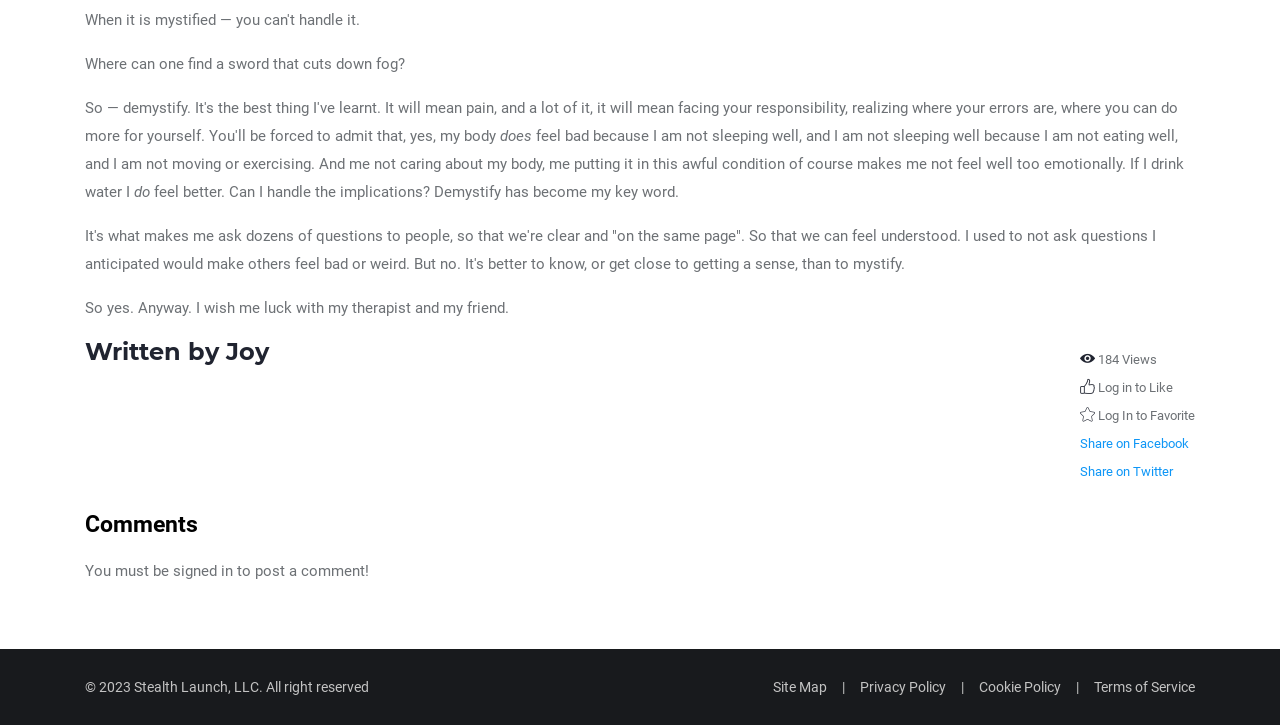Extract the bounding box coordinates of the UI element described by: "Cookie Policy". The coordinates should include four float numbers ranging from 0 to 1, e.g., [left, top, right, bottom].

[0.765, 0.937, 0.829, 0.959]